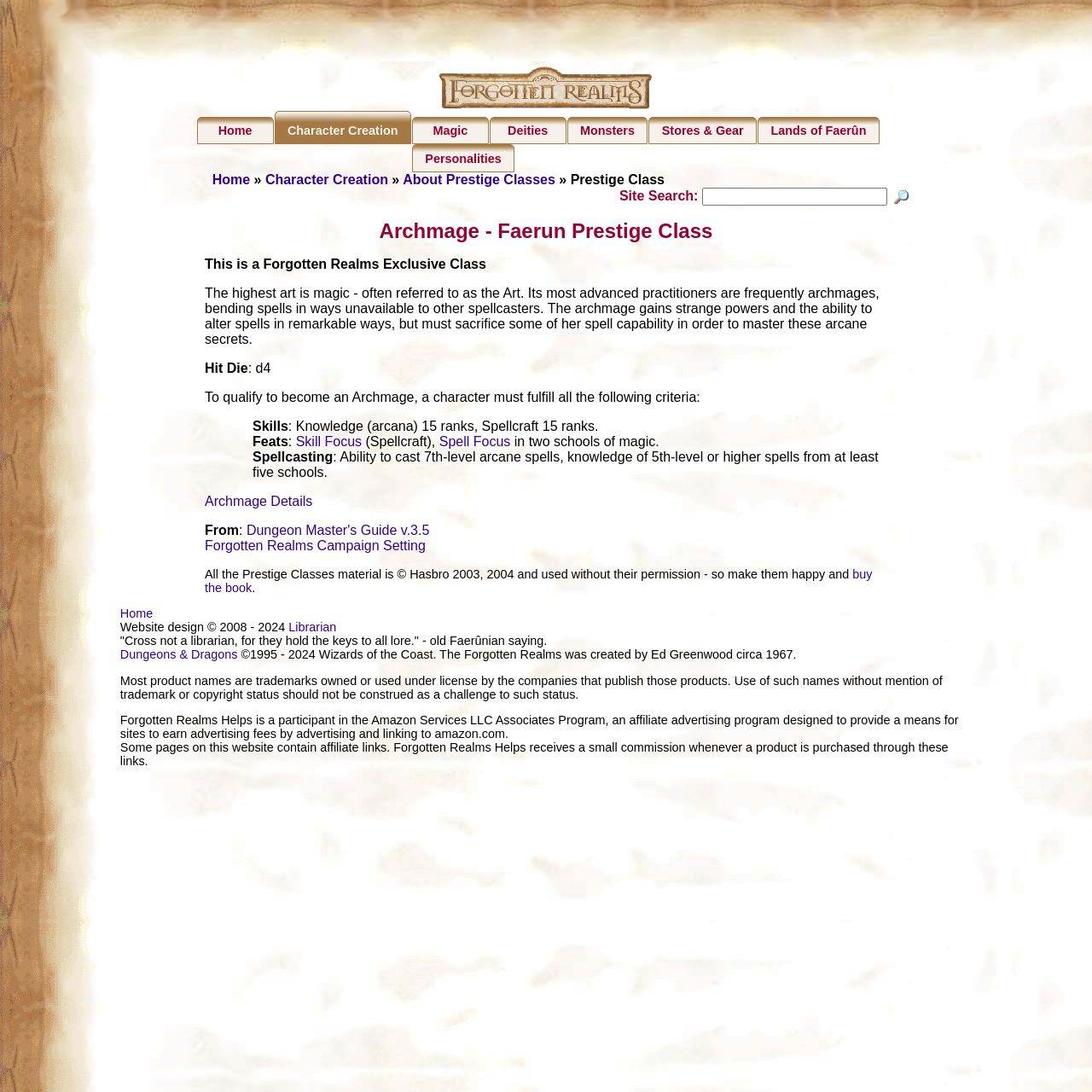Locate the primary headline on the webpage and provide its text.

Archmage - Faerun Prestige Class